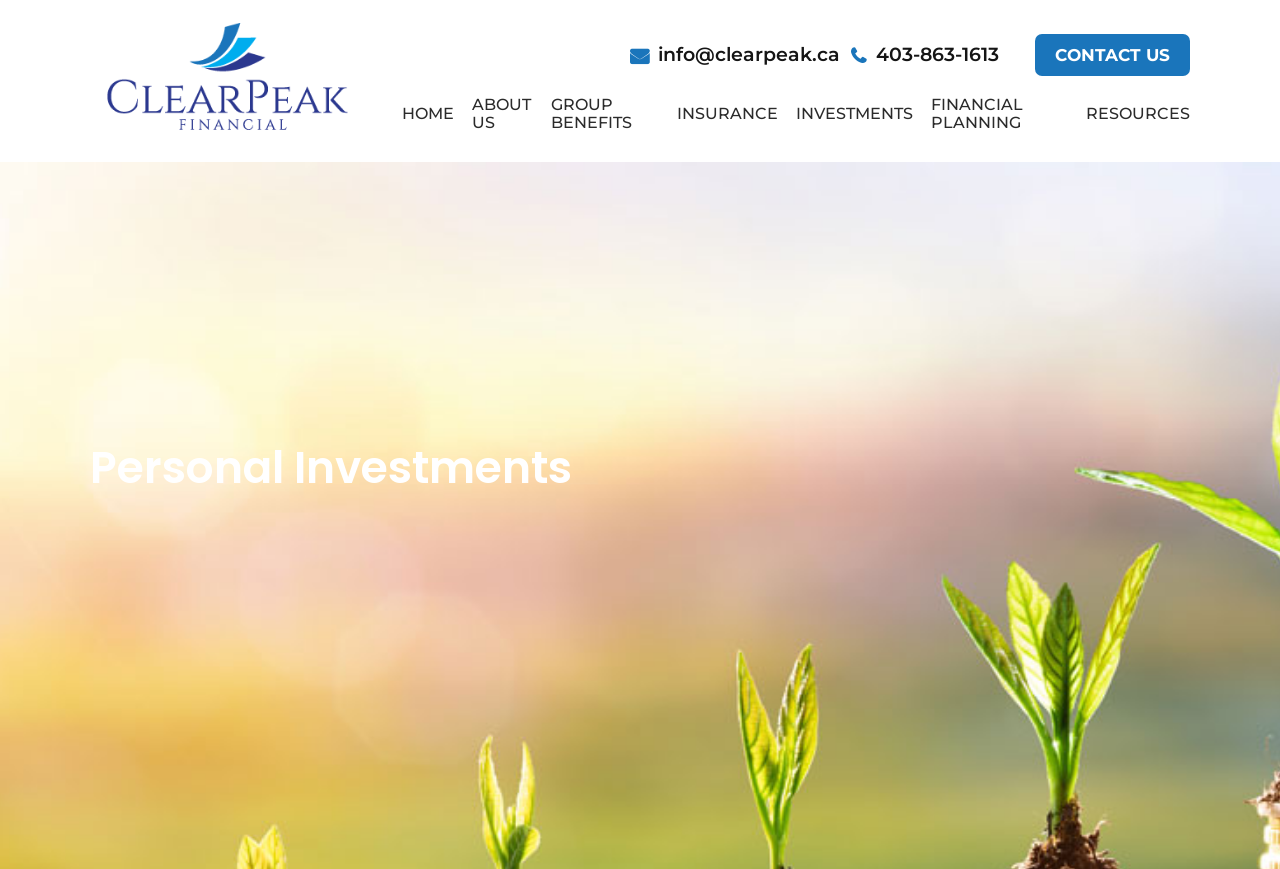Examine the image and give a thorough answer to the following question:
What is the current webpage about?

The webpage is about personal investments, as indicated by the heading 'Personal Investments' at the top of the webpage, which suggests that the webpage provides information or services related to personal investments.